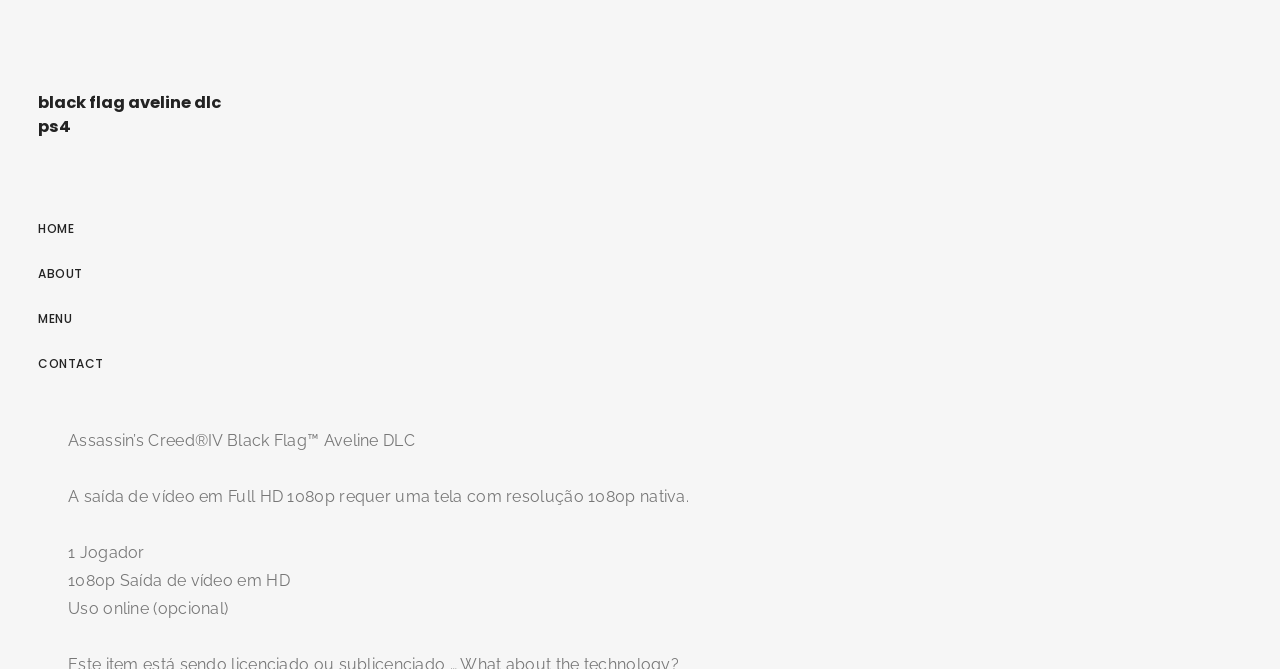What is the name of the game?
Please use the image to provide an in-depth answer to the question.

I inferred this answer by looking at the StaticText element with the text 'Assassin’s Creed®IV Black Flag™ Aveline DLC', which suggests that the webpage is about a game with this name.